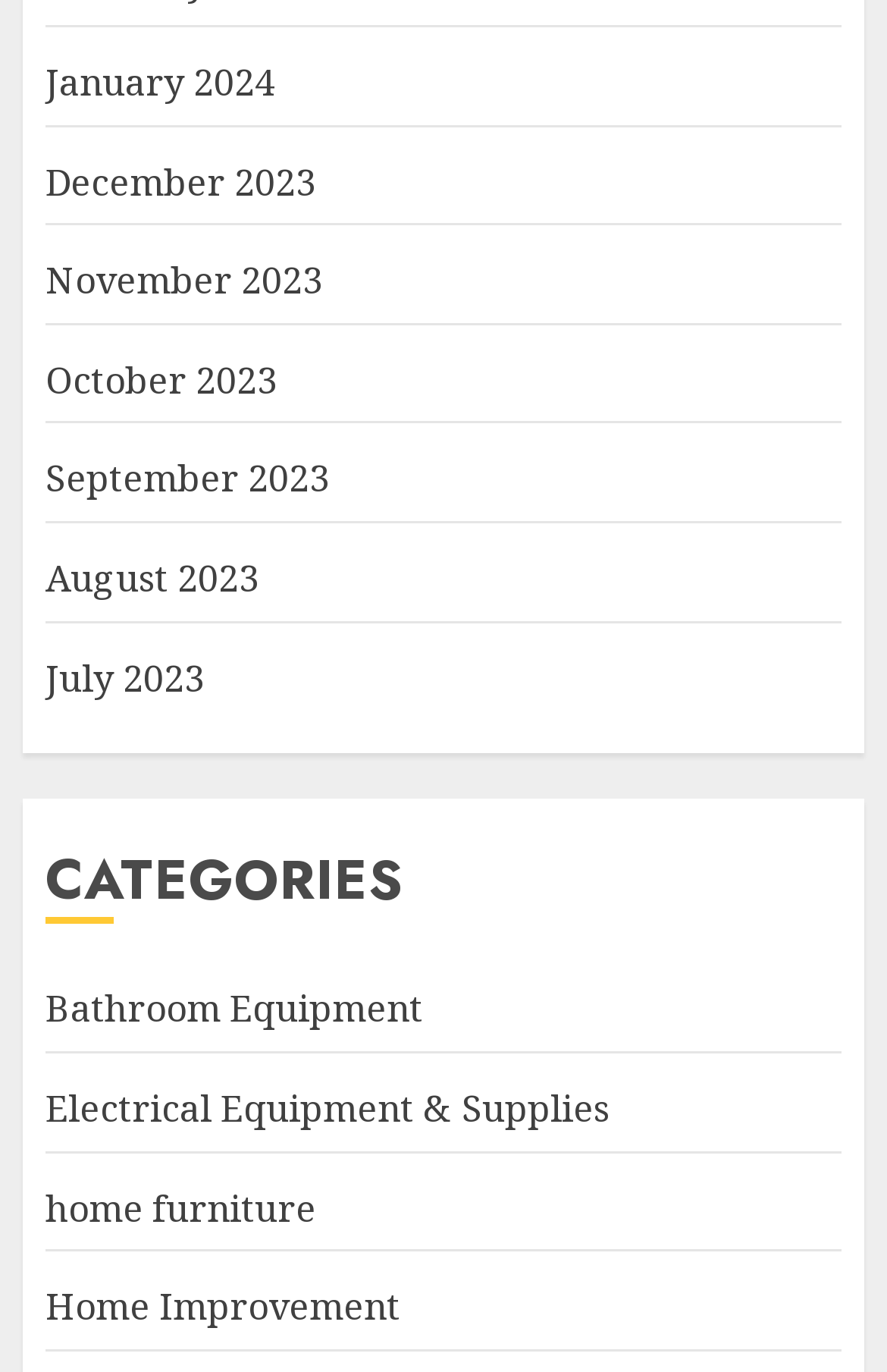Locate the bounding box coordinates of the element's region that should be clicked to carry out the following instruction: "go to Home Improvement". The coordinates need to be four float numbers between 0 and 1, i.e., [left, top, right, bottom].

[0.051, 0.934, 0.451, 0.972]